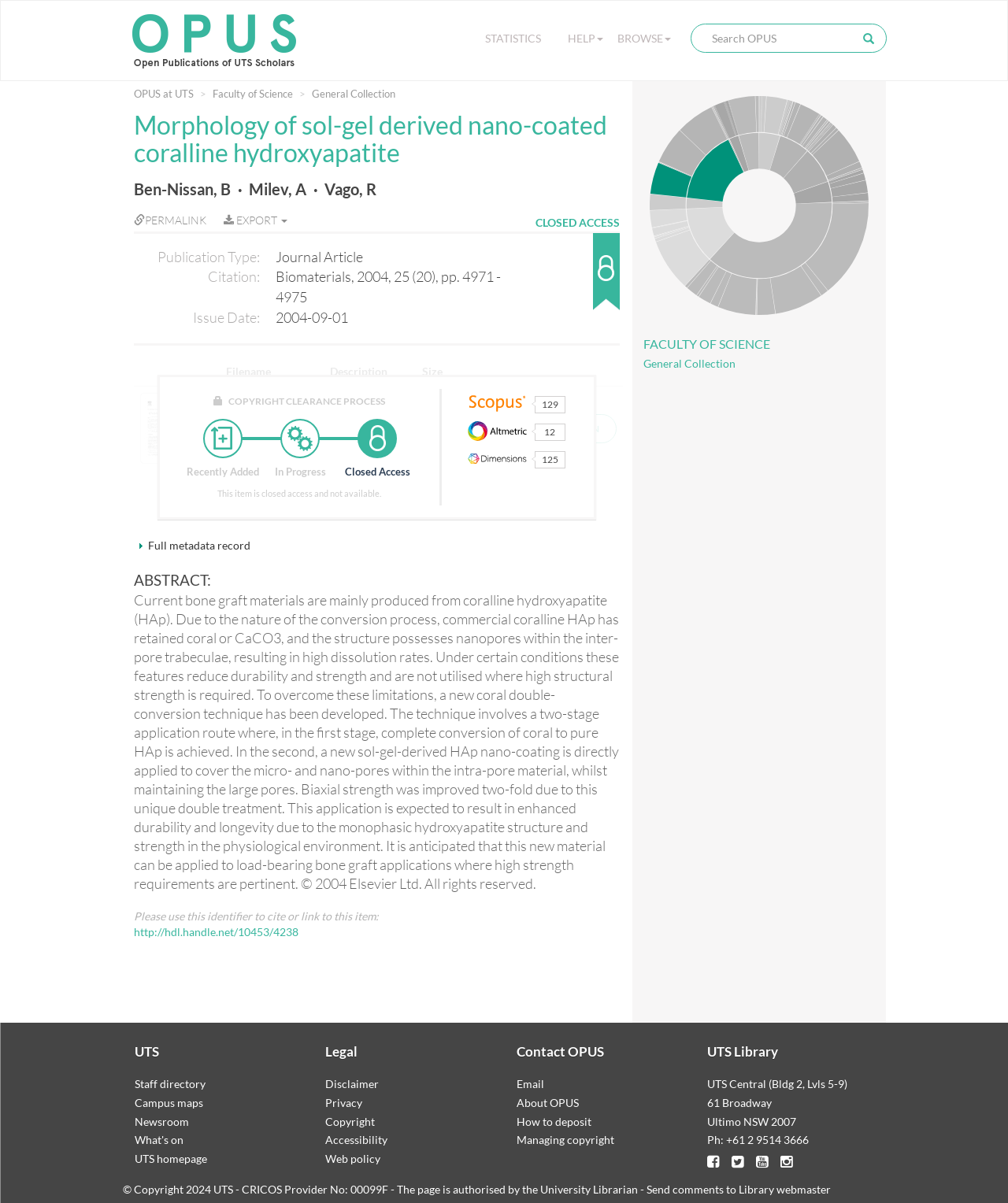Locate the bounding box coordinates of the clickable area to execute the instruction: "Browse publications". Provide the coordinates as four float numbers between 0 and 1, represented as [left, top, right, bottom].

[0.605, 0.019, 0.673, 0.044]